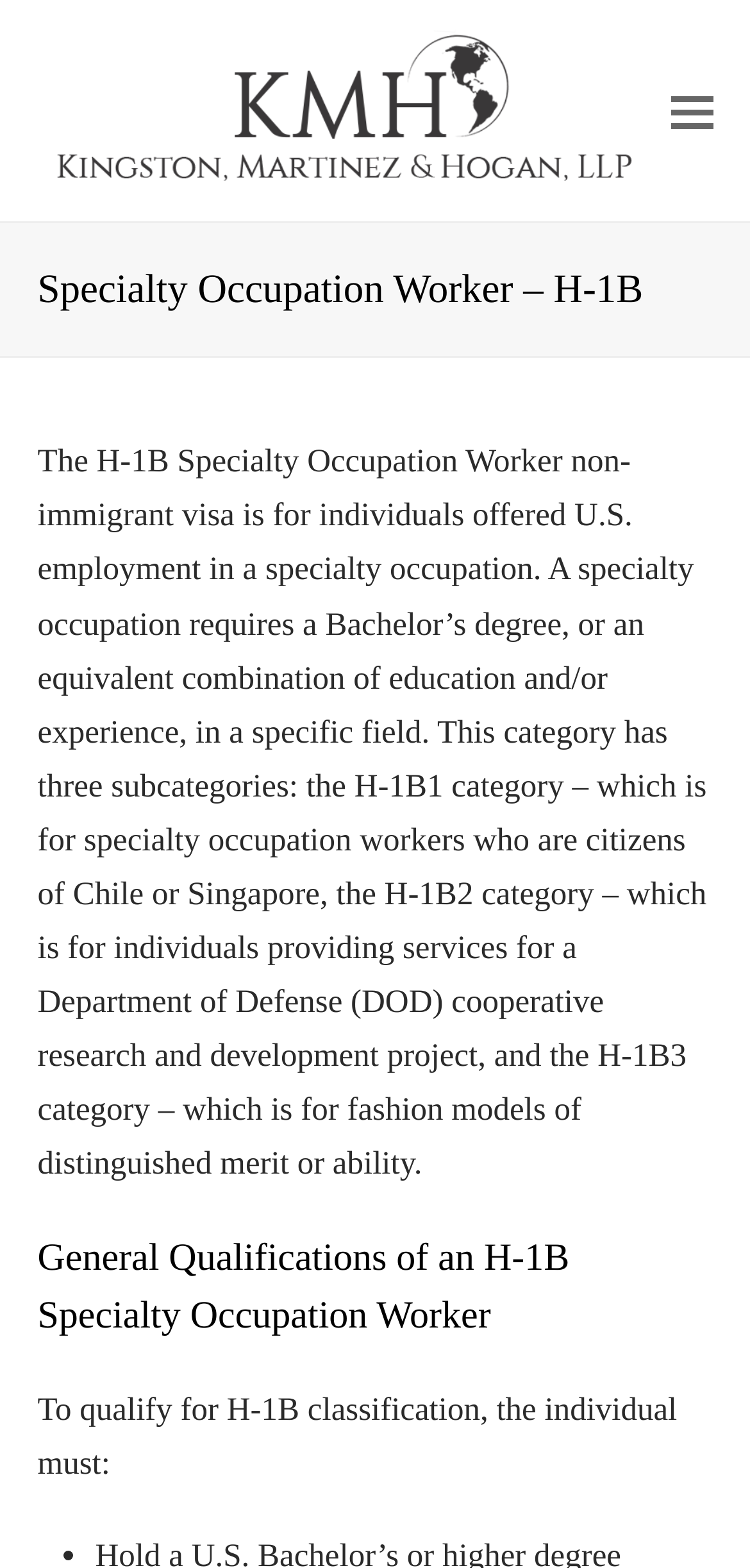What is the H-1B visa for? Please answer the question using a single word or phrase based on the image.

Specialty occupation workers